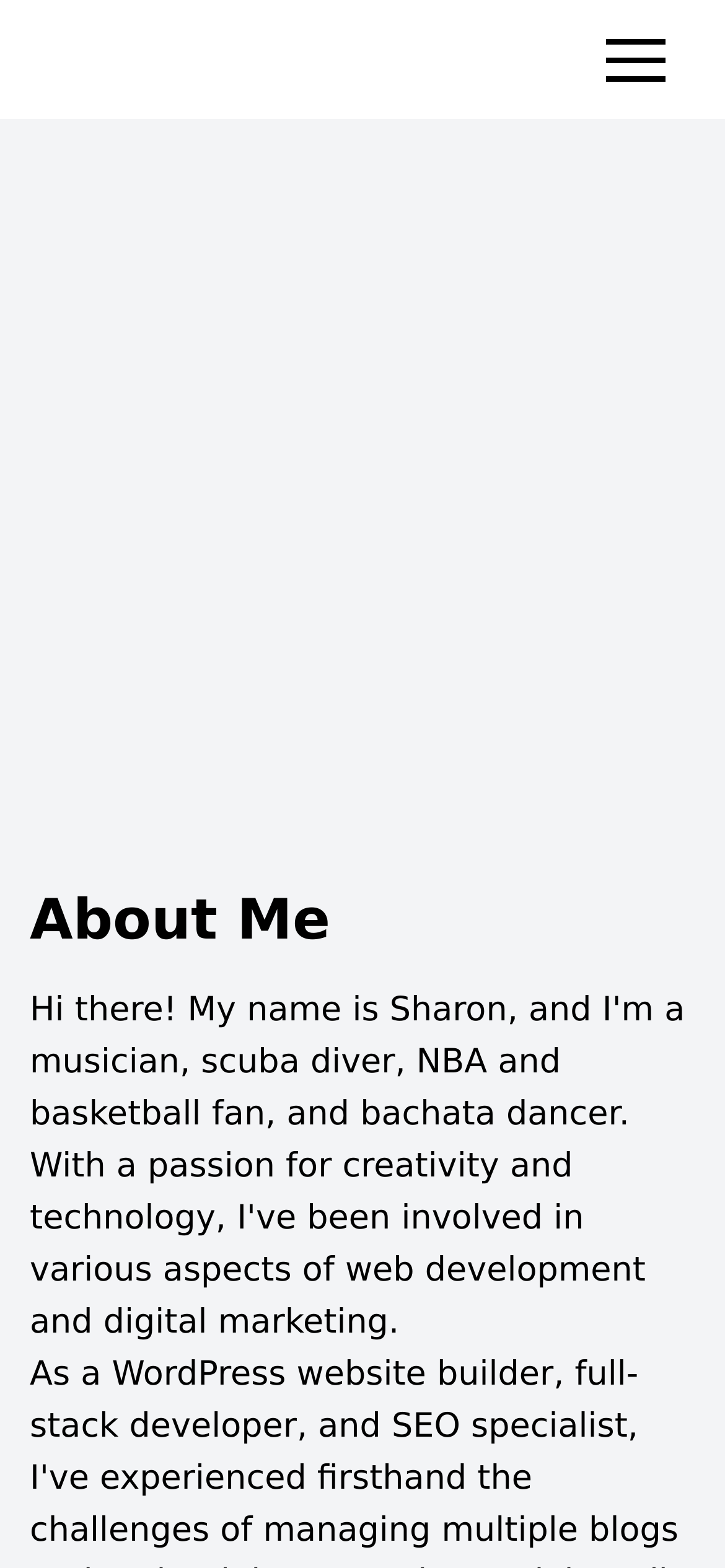How many navigation links are present in the top menu?
Using the image as a reference, answer with just one word or a short phrase.

4